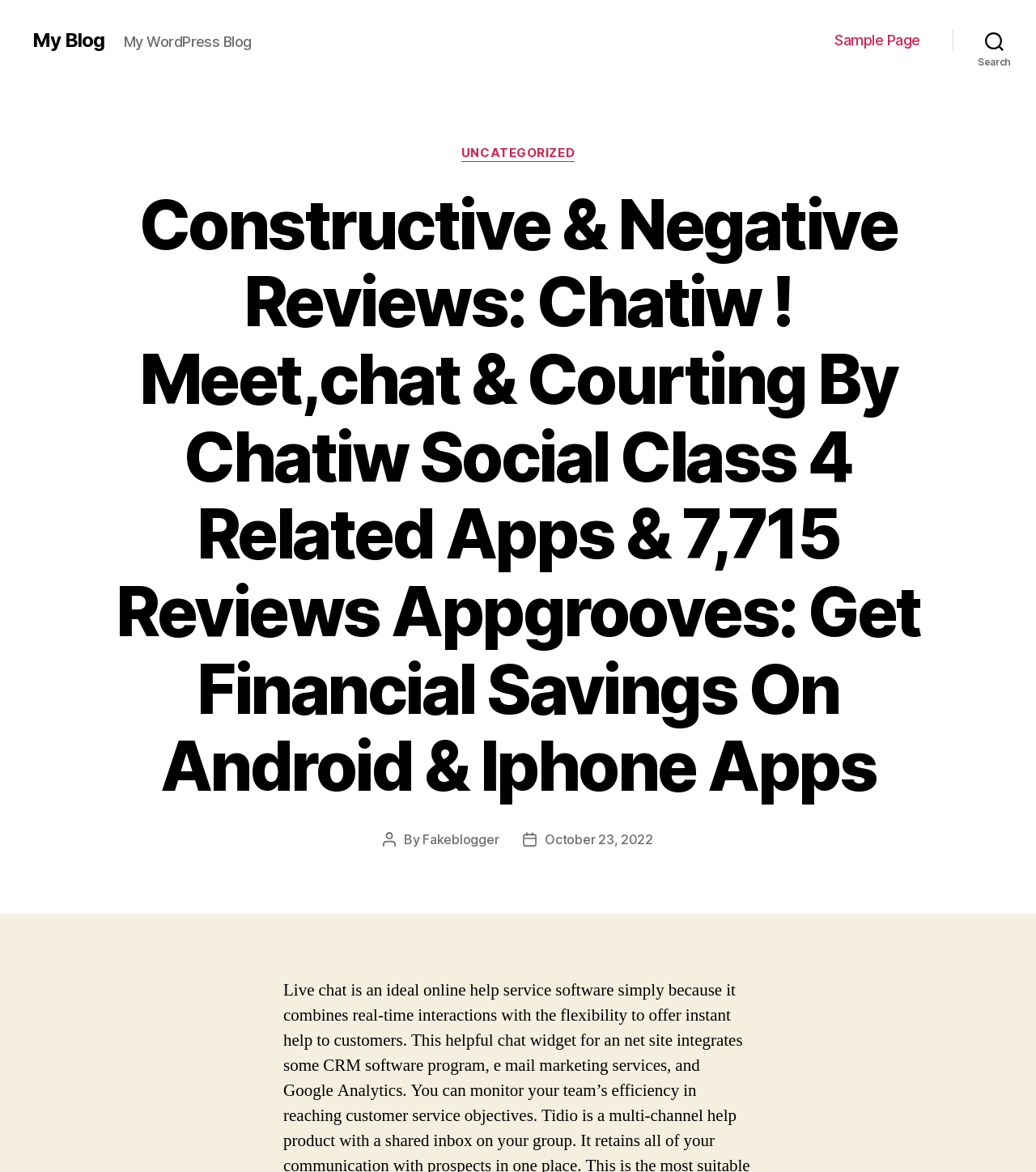Highlight the bounding box of the UI element that corresponds to this description: "Uncategorized".

[0.445, 0.124, 0.555, 0.138]